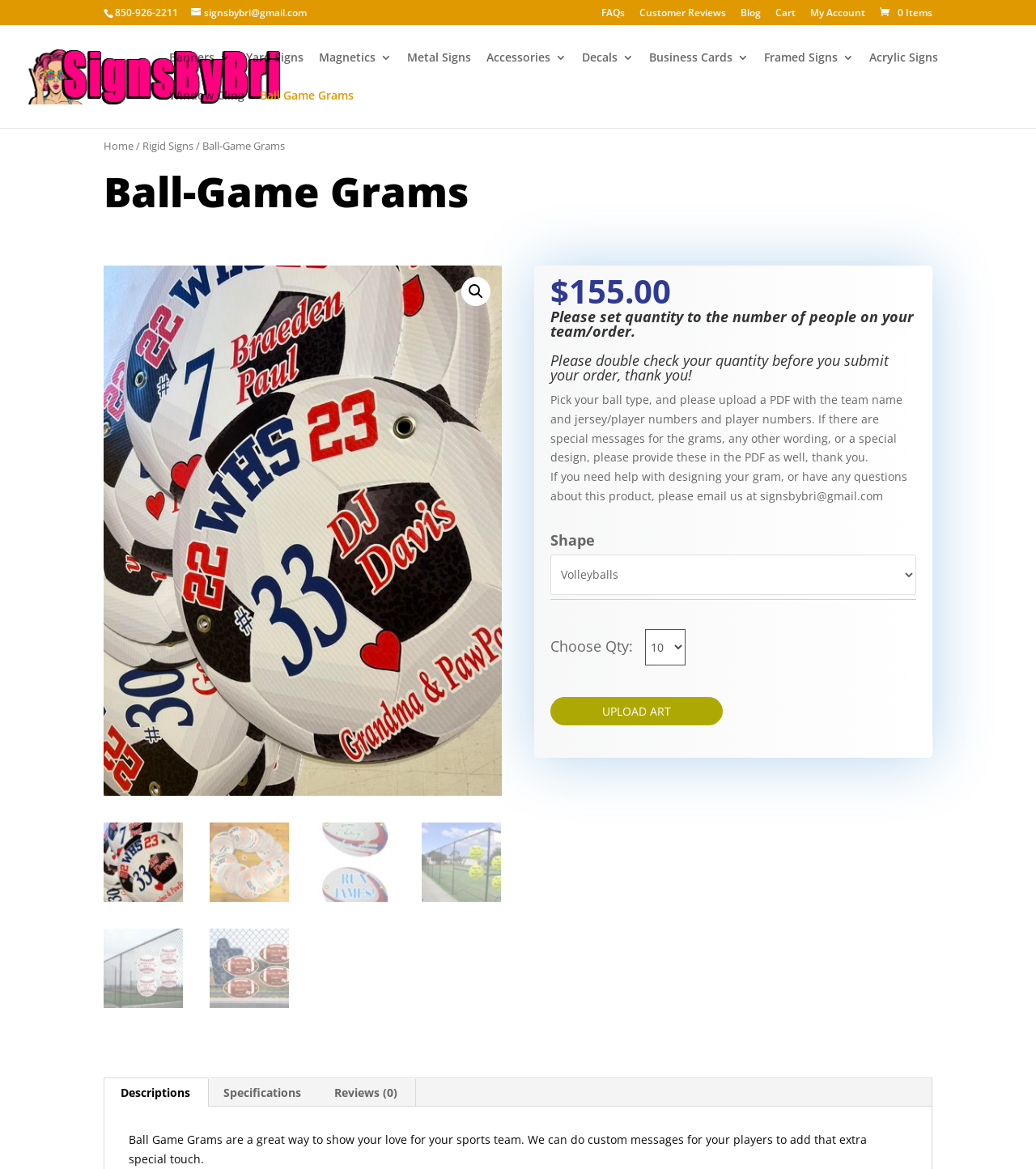Locate the bounding box coordinates of the element to click to perform the following action: 'Click the 'FAQs' link'. The coordinates should be given as four float values between 0 and 1, in the form of [left, top, right, bottom].

[0.58, 0.007, 0.603, 0.021]